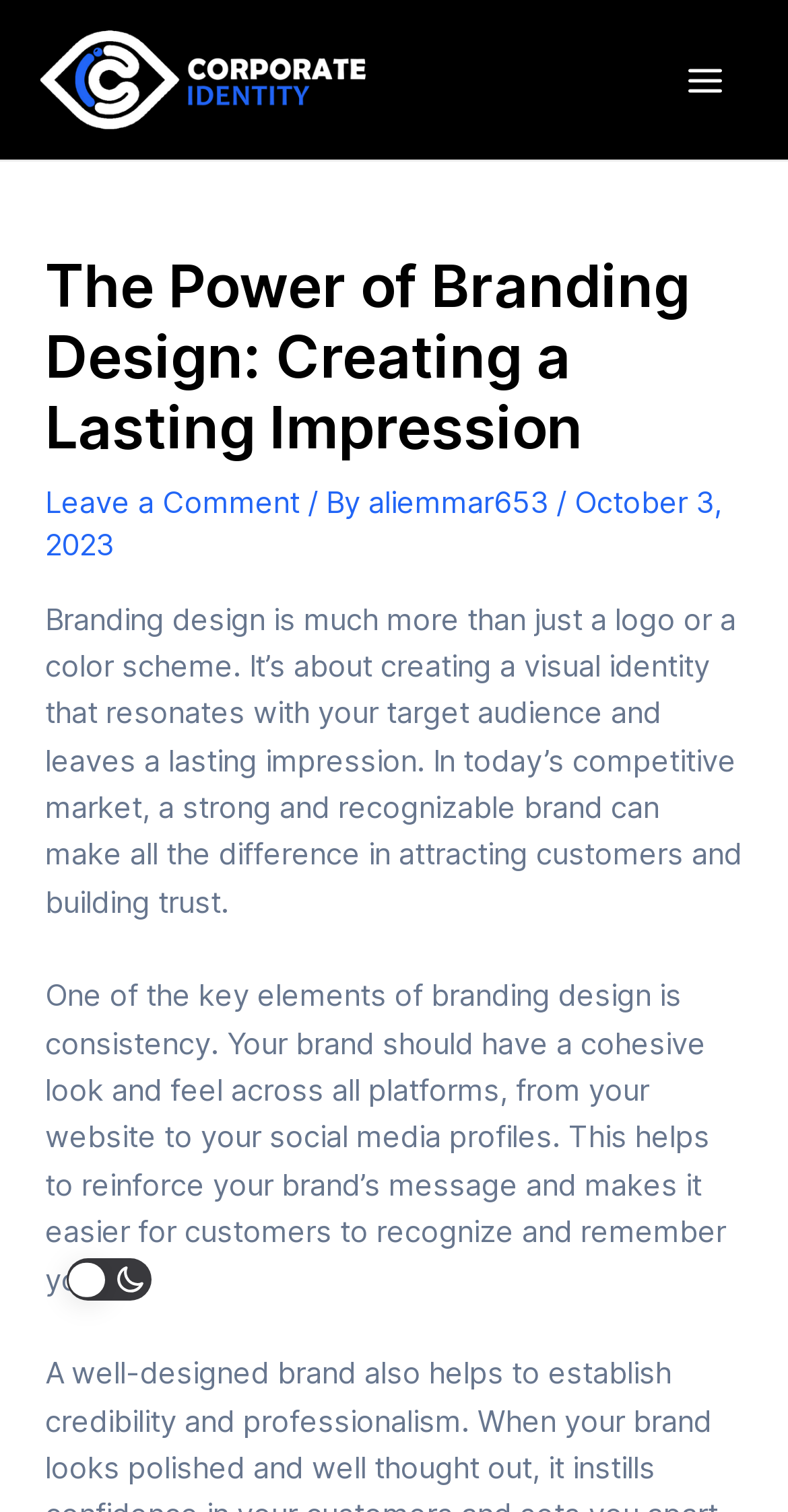Please determine the primary heading and provide its text.

The Power of Branding Design: Creating a Lasting Impression